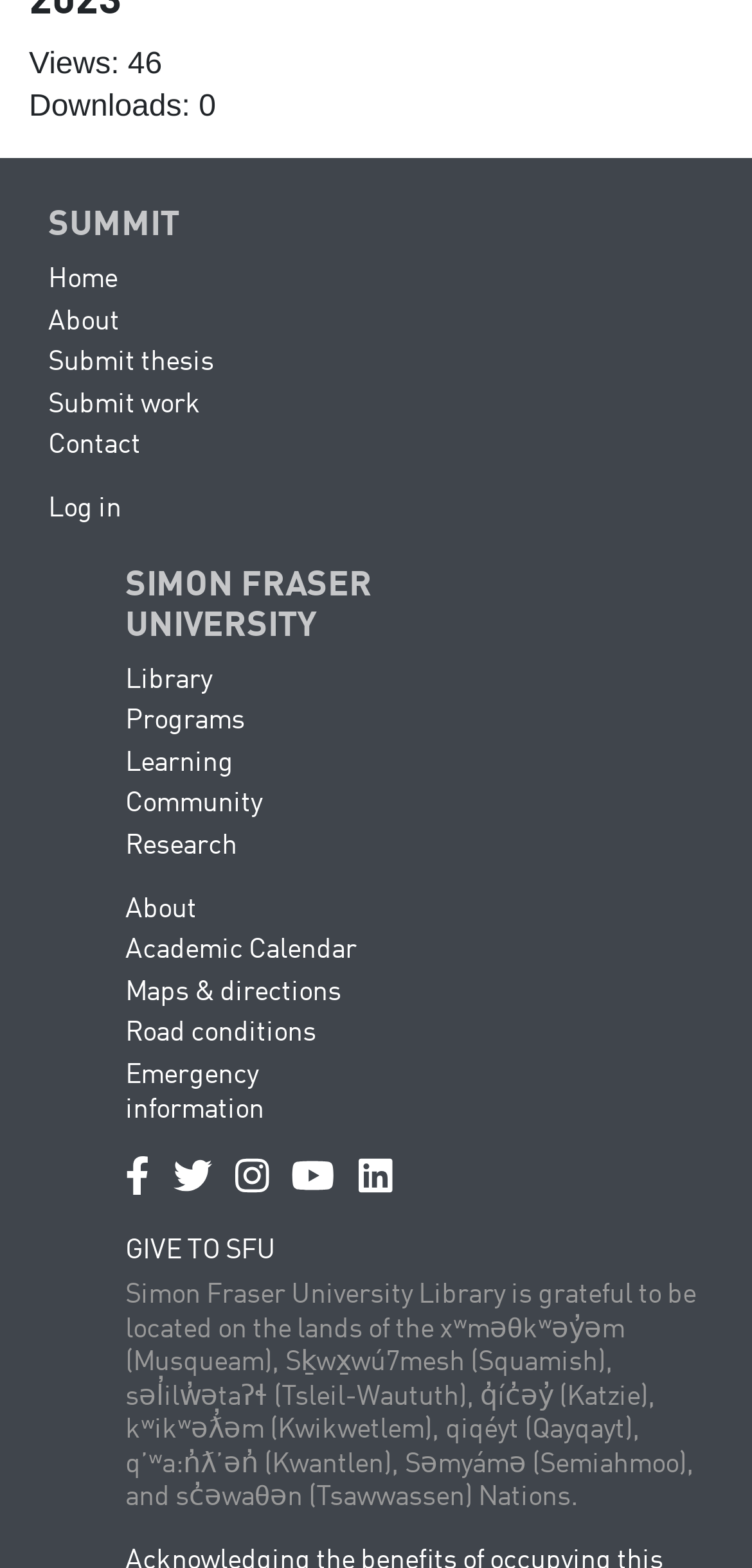Can you provide the bounding box coordinates for the element that should be clicked to implement the instruction: "Click the 'Library' link"?

[0.167, 0.425, 0.282, 0.442]